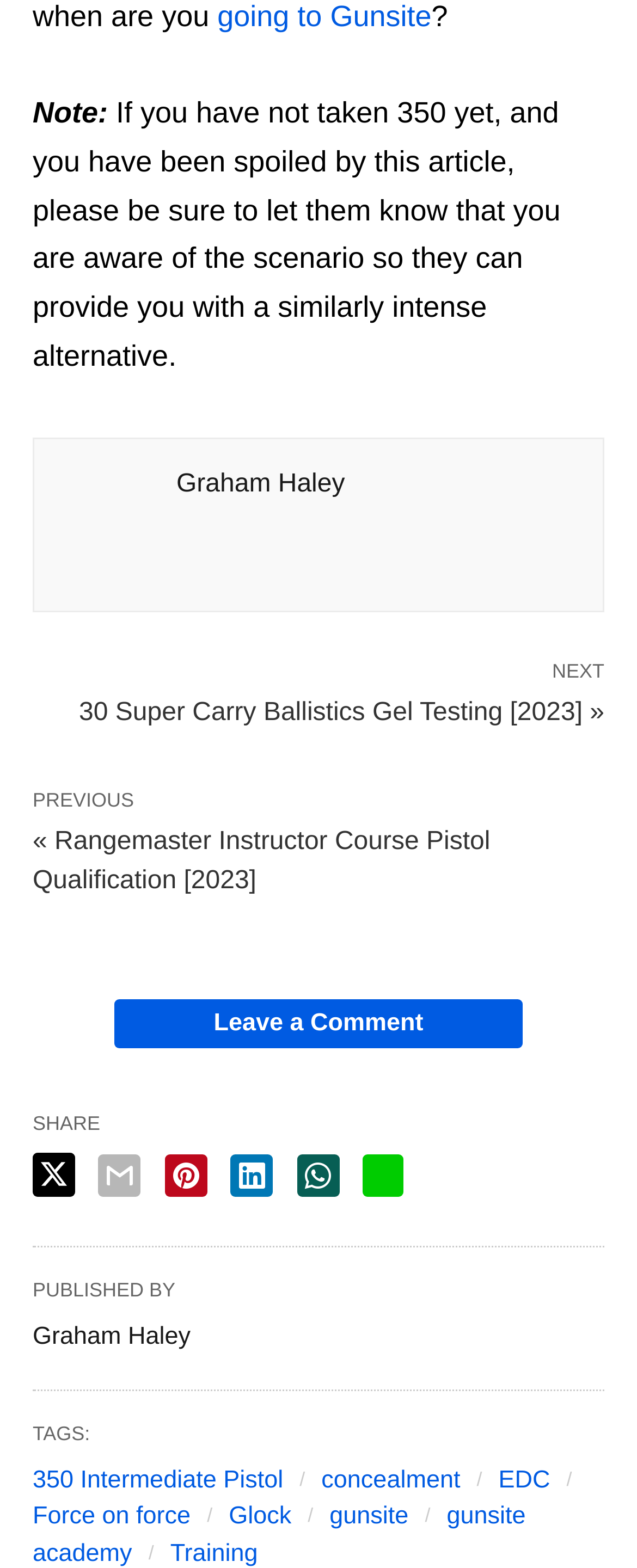Locate the bounding box for the described UI element: "350 Intermediate Pistol". Ensure the coordinates are four float numbers between 0 and 1, formatted as [left, top, right, bottom].

[0.051, 0.935, 0.445, 0.953]